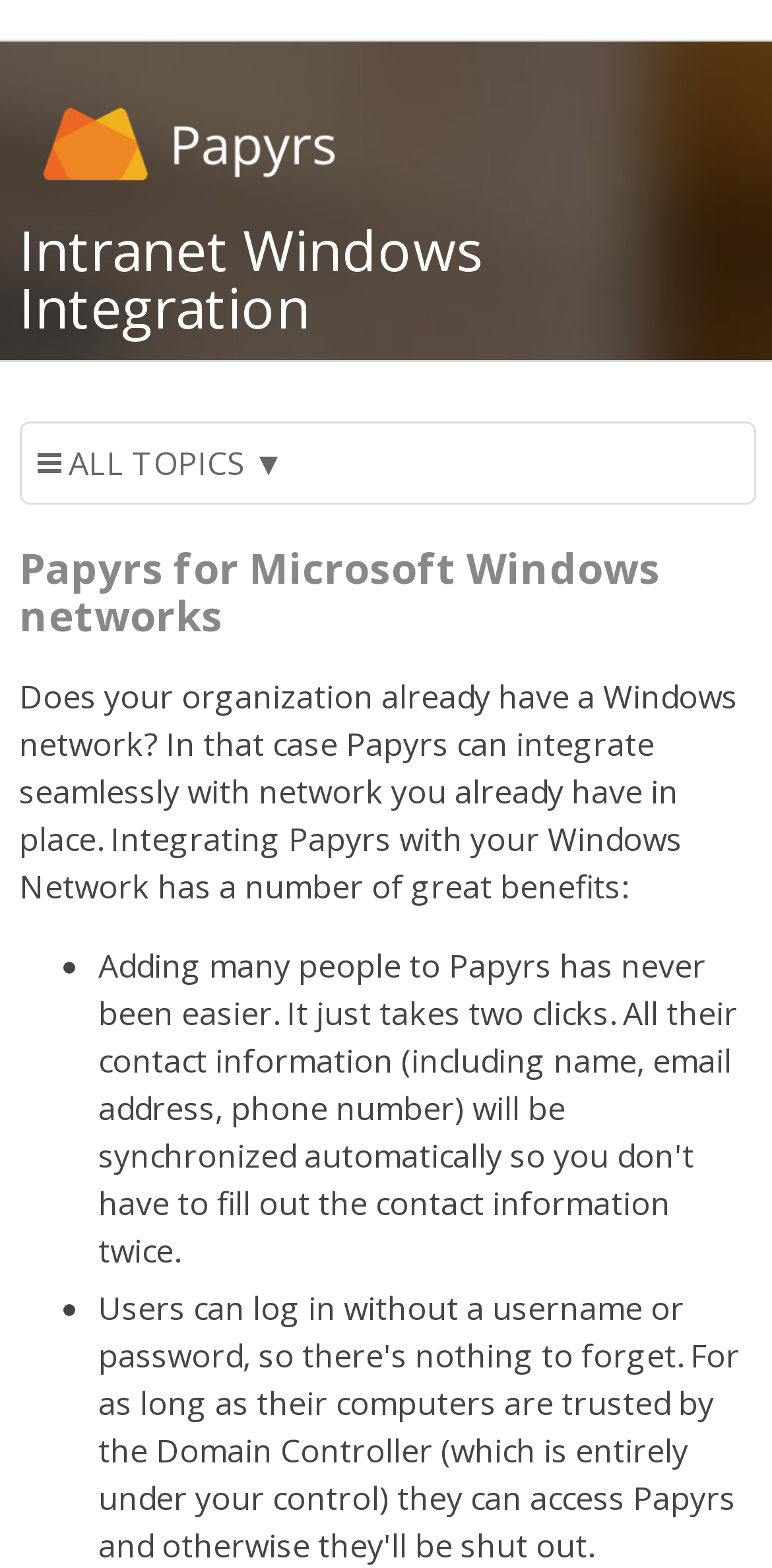What is the logo above the heading?
Answer with a single word or phrase, using the screenshot for reference.

Image